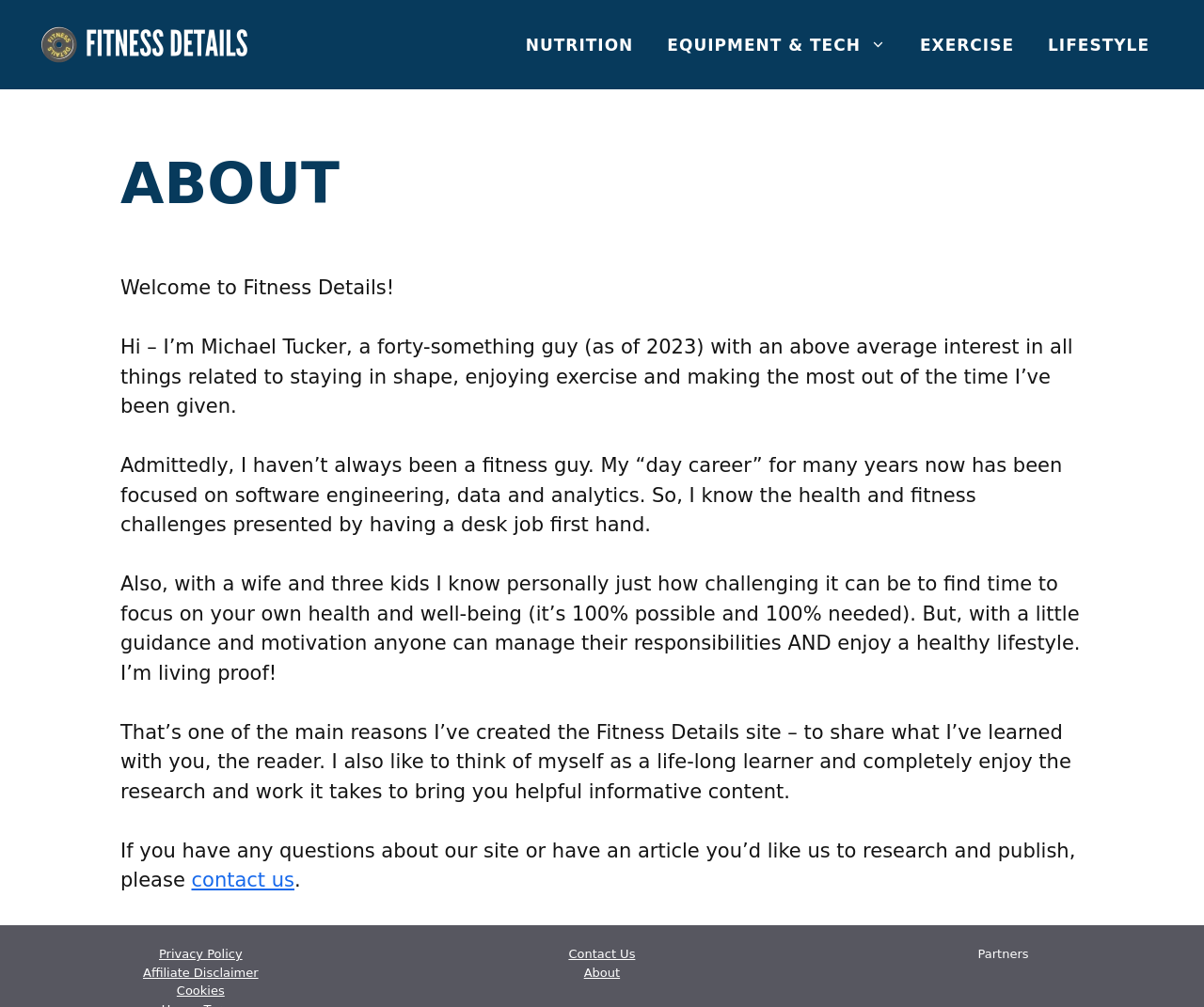Provide the bounding box coordinates of the area you need to click to execute the following instruction: "Click on NUTRITION link".

[0.422, 0.016, 0.54, 0.072]